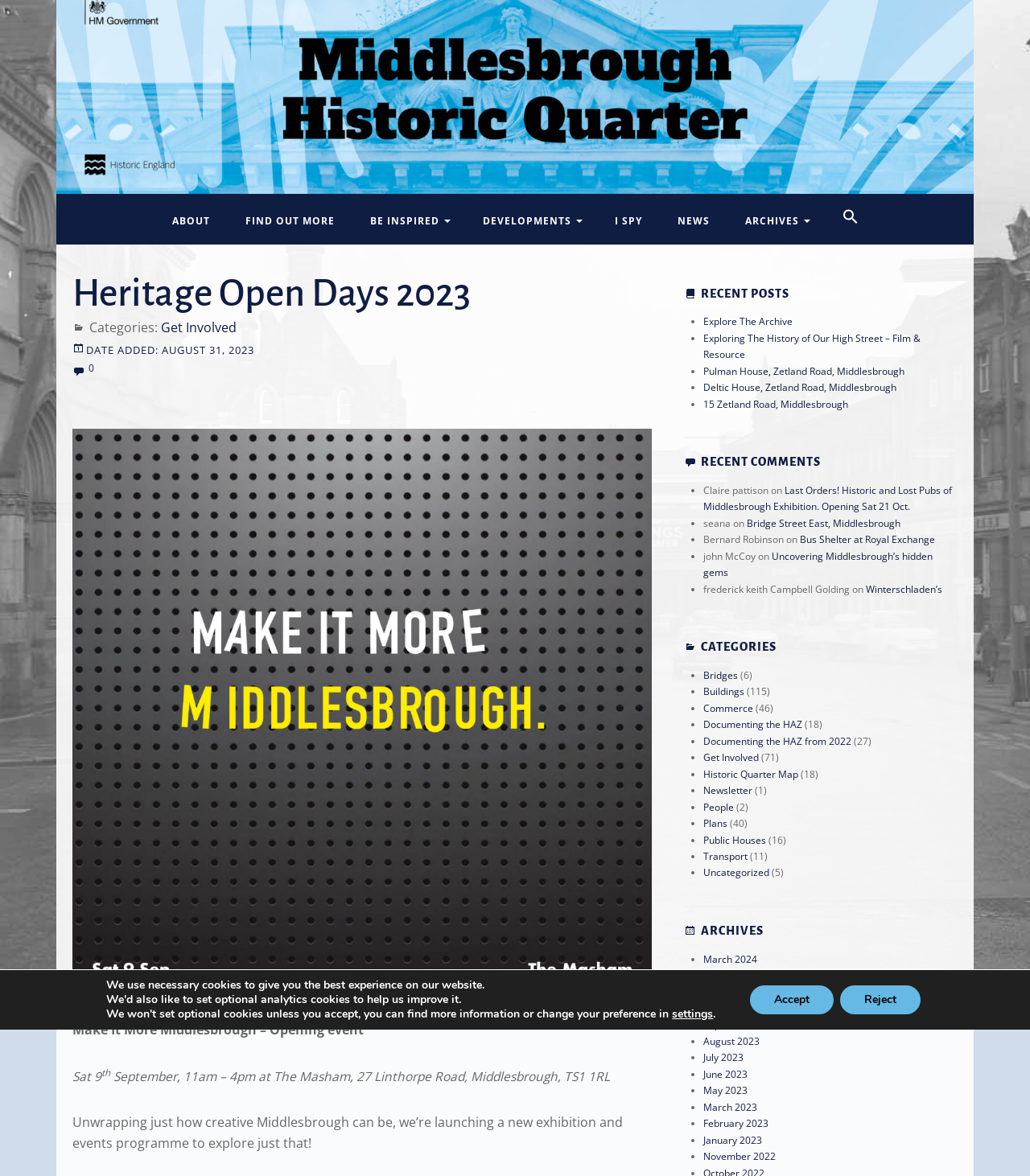Use a single word or phrase to answer the following:
What is the location of the event?

The Masham, 27 Linthorpe Road, Middlesbrough, TS1 1RL